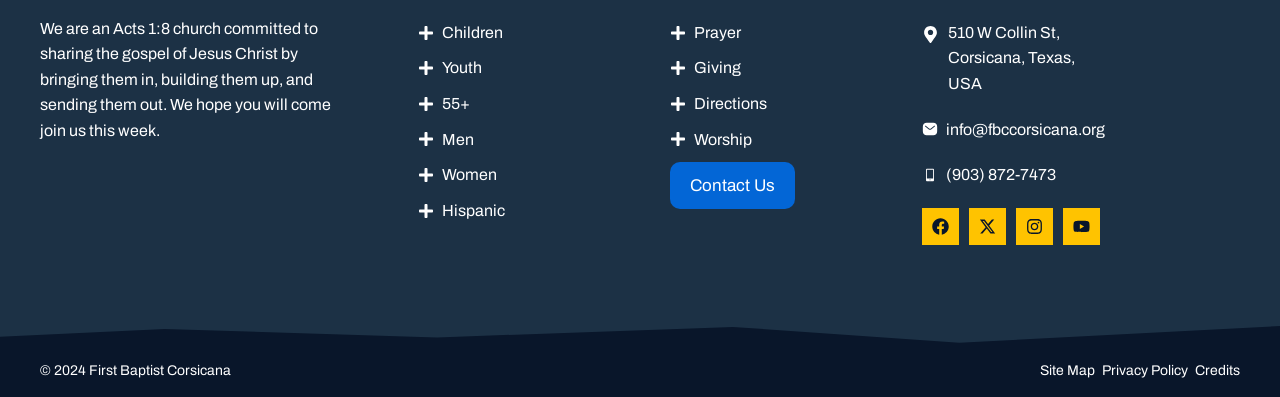Pinpoint the bounding box coordinates of the area that must be clicked to complete this instruction: "Click on Children".

[0.345, 0.06, 0.393, 0.103]